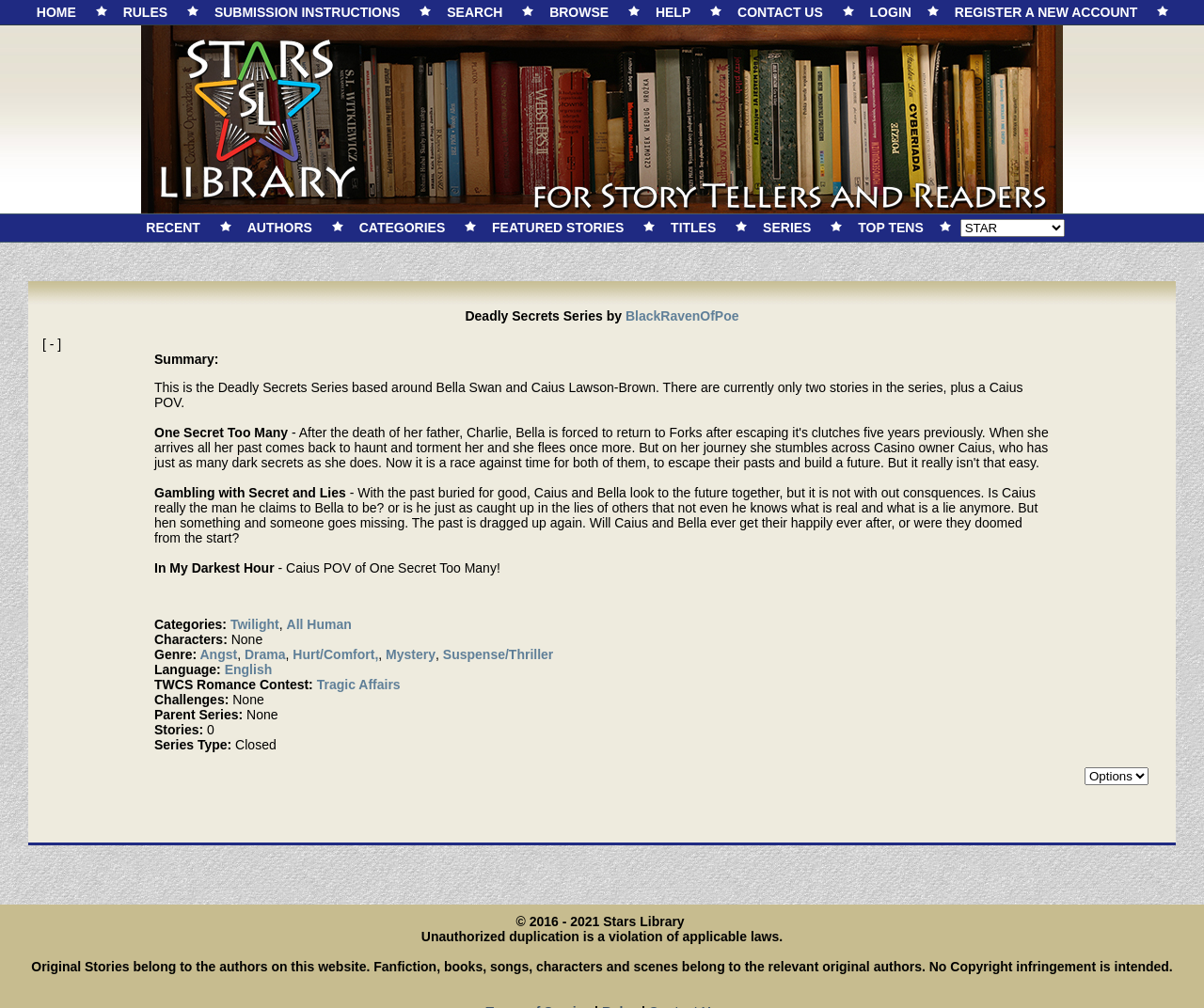Provide your answer in one word or a succinct phrase for the question: 
How many series types are mentioned on the webpage?

1